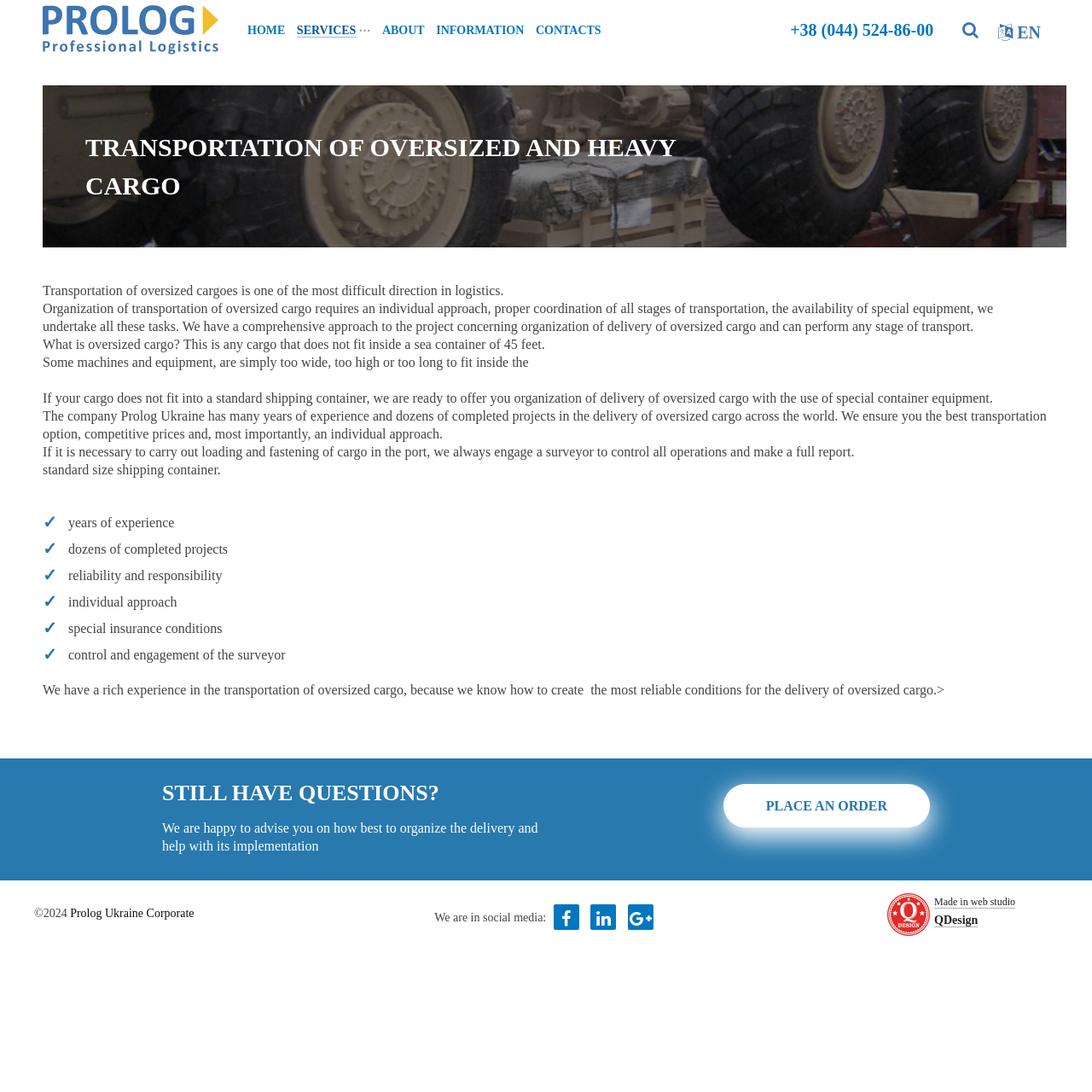What is the benefit of using special container equipment?
Refer to the image and offer an in-depth and detailed answer to the question.

The company offers organization of delivery of oversized cargo with the use of special container equipment, as stated in the text, which implies that it is a benefit for transporting oversized cargo.